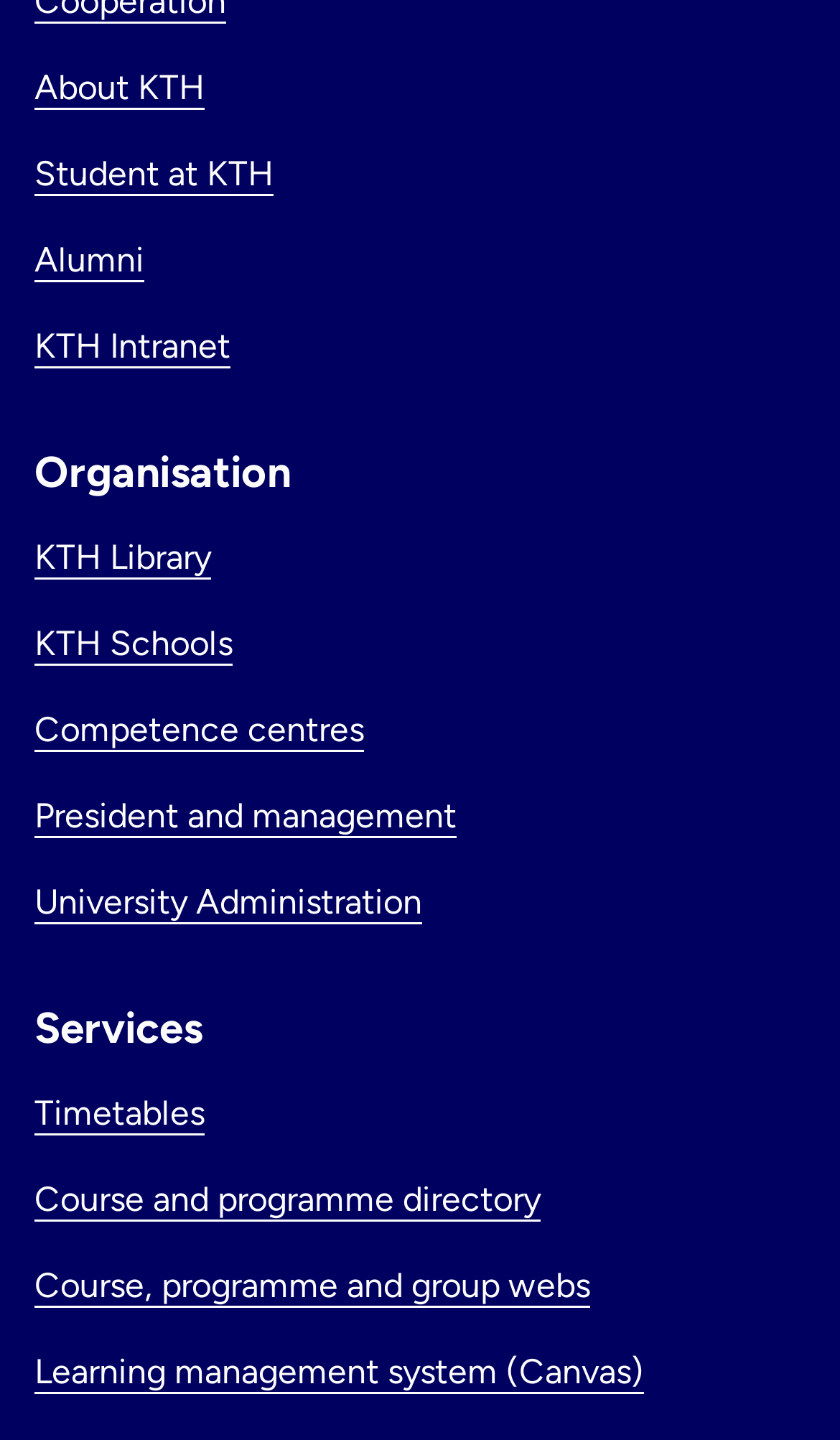Answer briefly with one word or phrase:
What is the category of 'President and management'?

Organisation